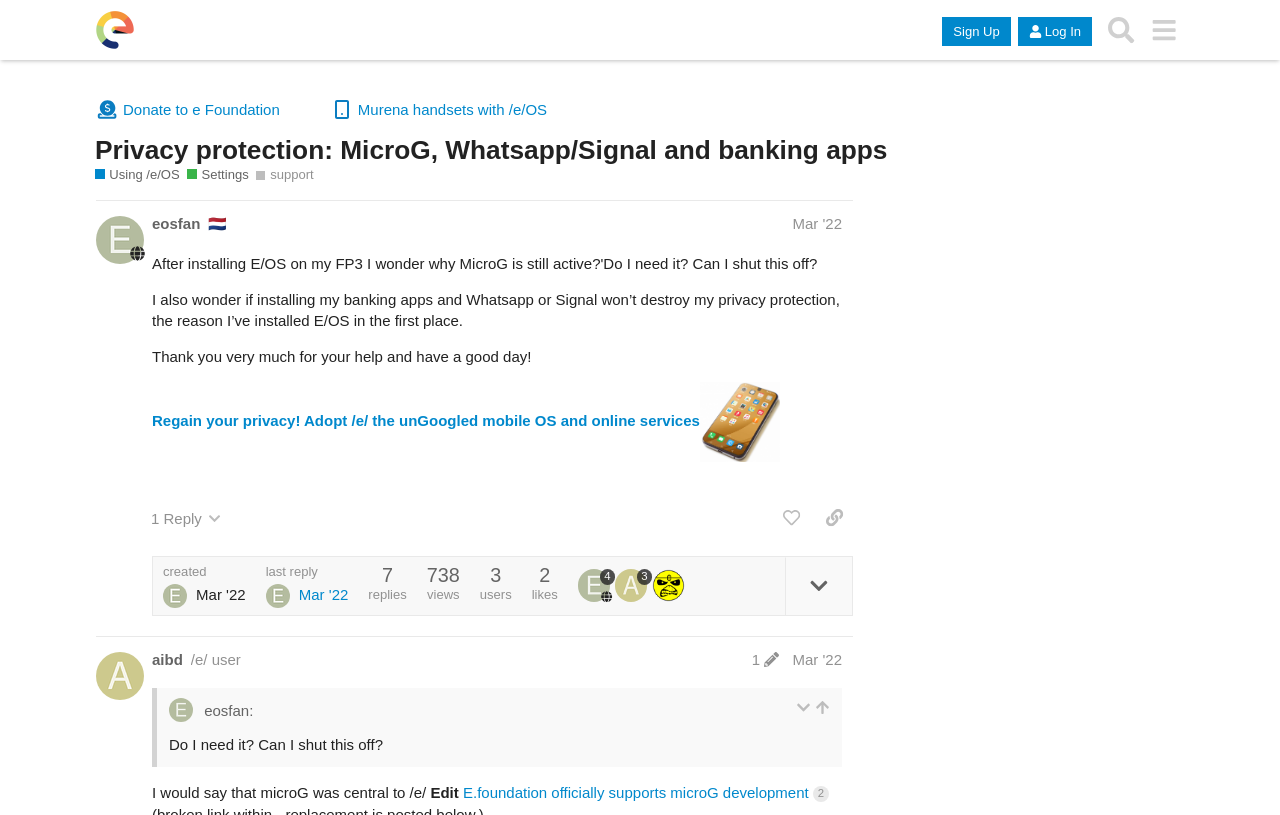Identify and provide the main heading of the webpage.

Privacy protection: MicroG, Whatsapp/Signal and banking apps